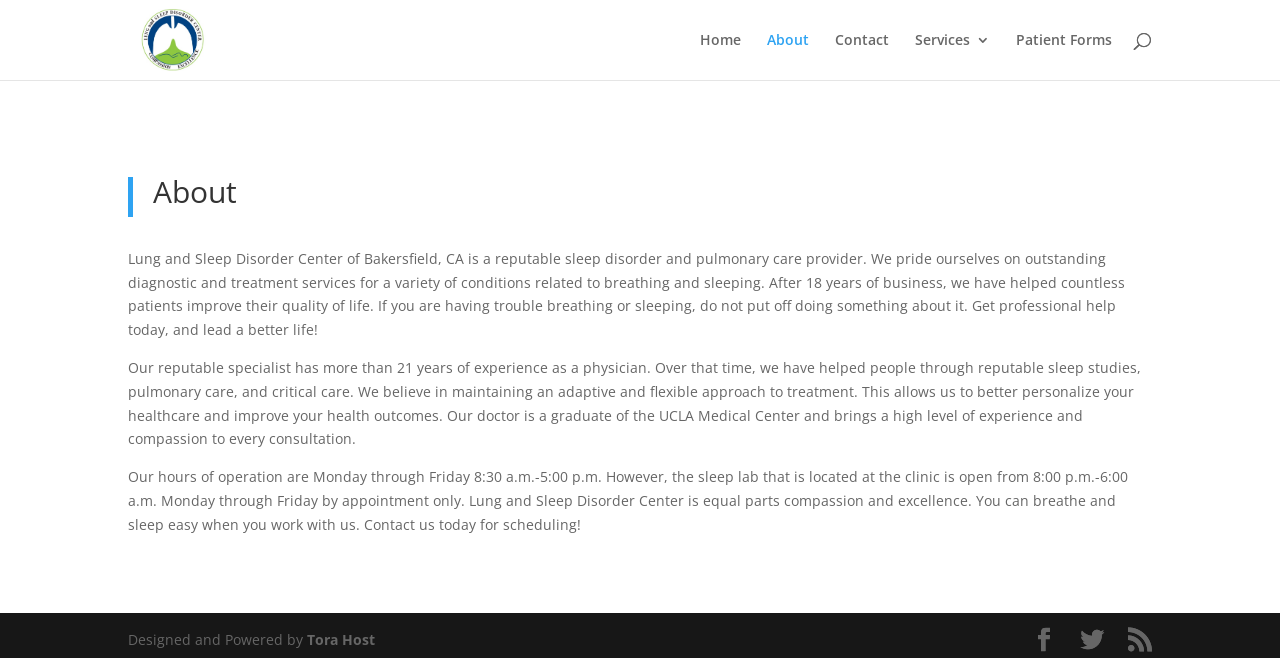Please mark the bounding box coordinates of the area that should be clicked to carry out the instruction: "View Patient Forms".

[0.794, 0.05, 0.869, 0.122]